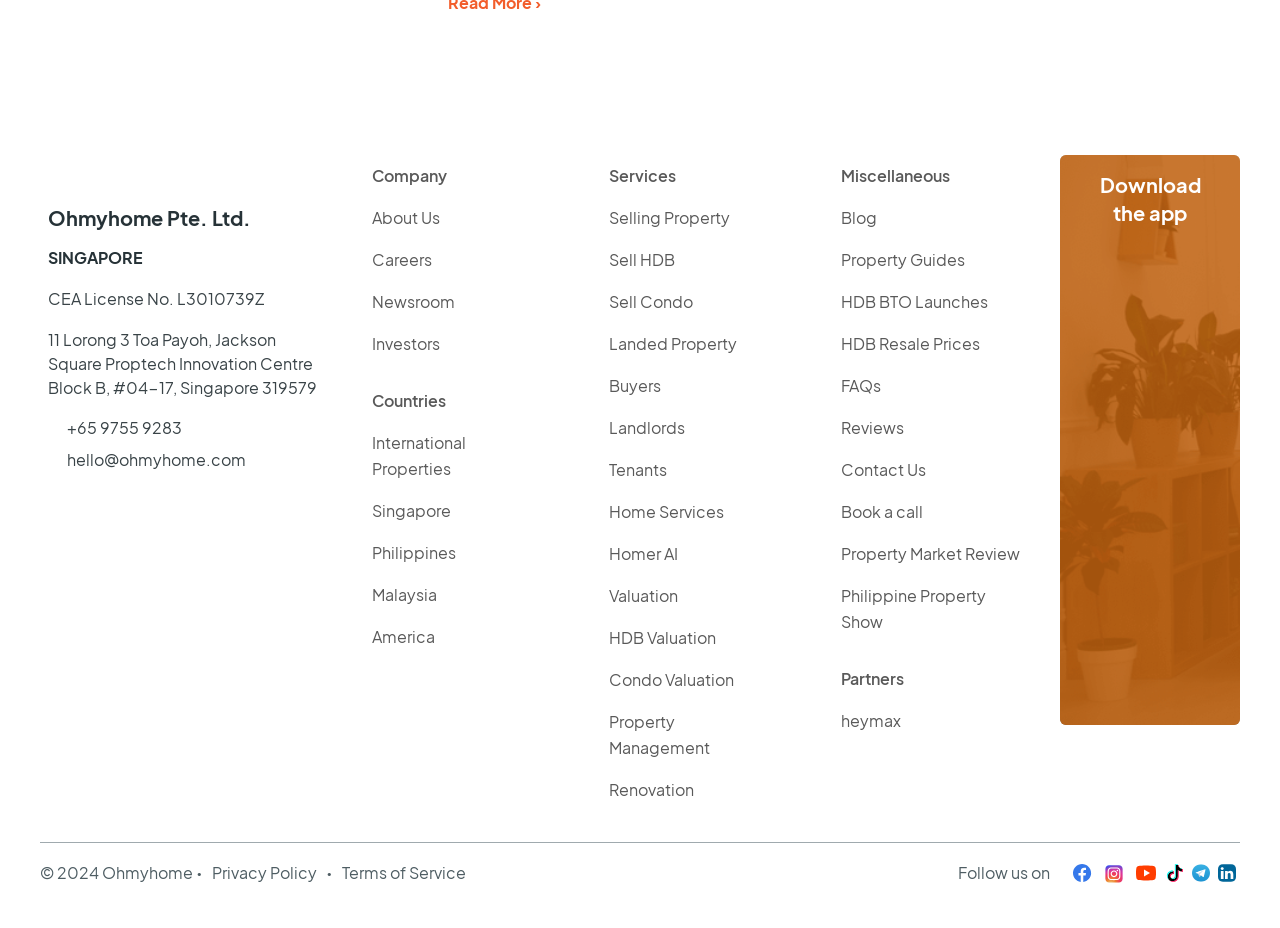What is the company name?
From the details in the image, answer the question comprehensively.

The company name can be found at the top of the webpage, in the section that provides the company's details, including its license number and address.